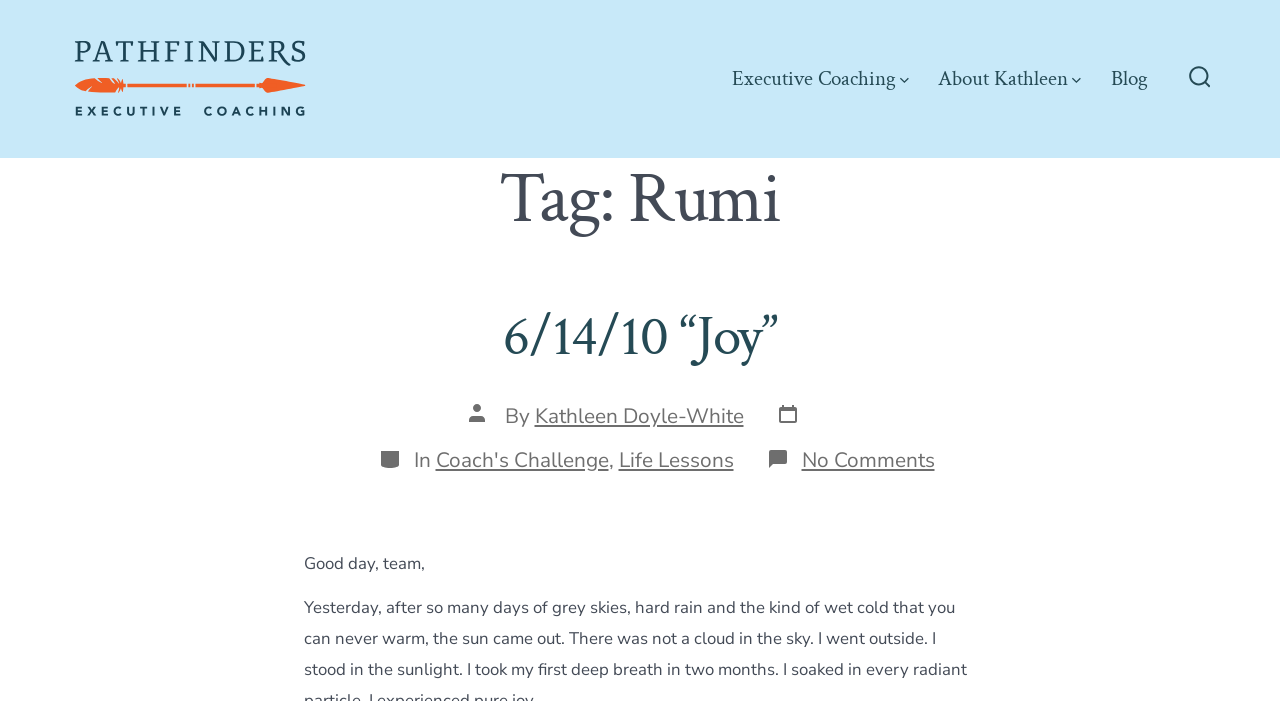Could you specify the bounding box coordinates for the clickable section to complete the following instruction: "Check author profile"?

[0.418, 0.573, 0.581, 0.613]